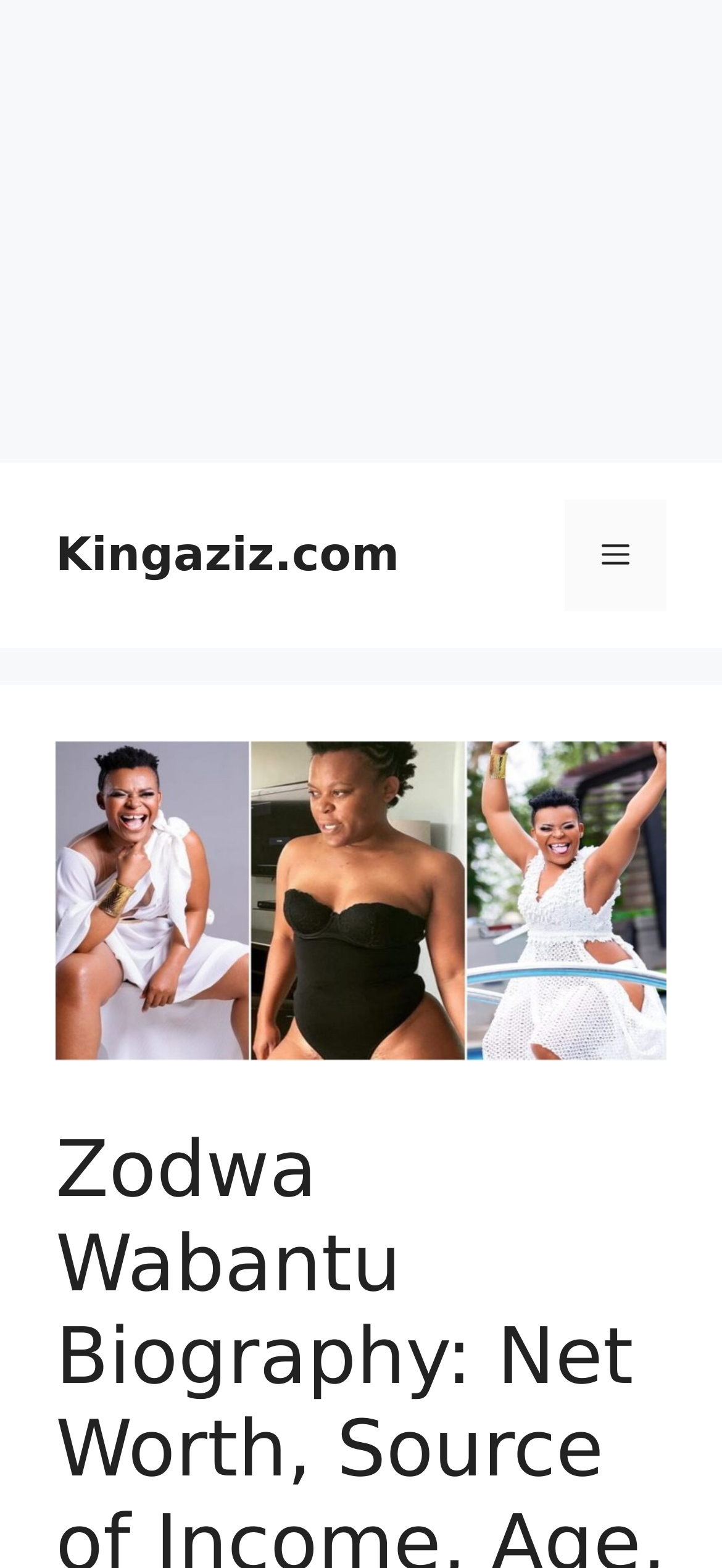Please extract the webpage's main title and generate its text content.

Zodwa Wabantu Biography: Net Worth, Source of Income, Age, Date of Birth, Education, Family, Boyfriend, Real Name, Photos, Videos, Instagram, Twitter